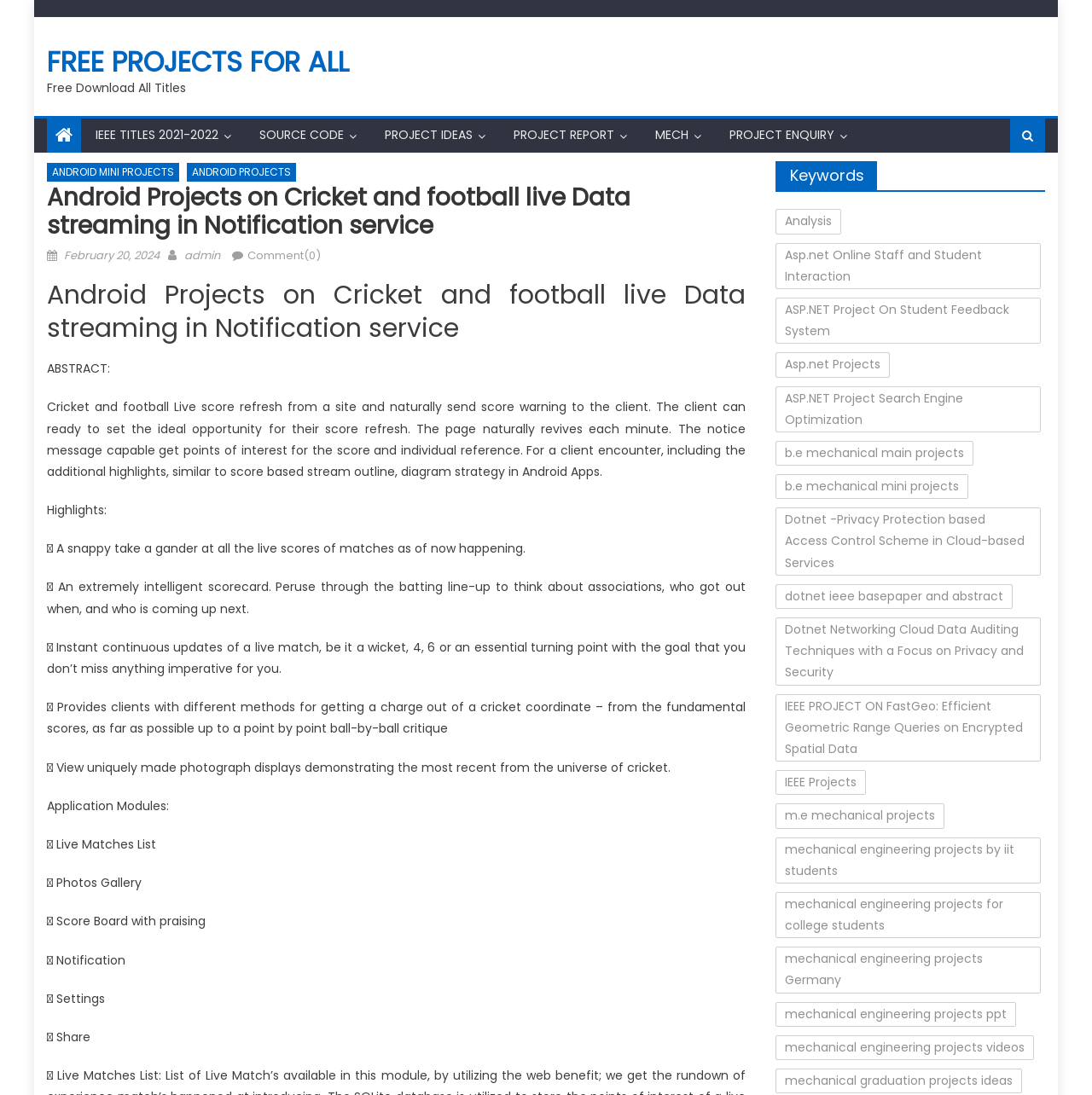Given the element description: "Mech", predict the bounding box coordinates of this UI element. The coordinates must be four float numbers between 0 and 1, given as [left, top, right, bottom].

[0.588, 0.108, 0.642, 0.138]